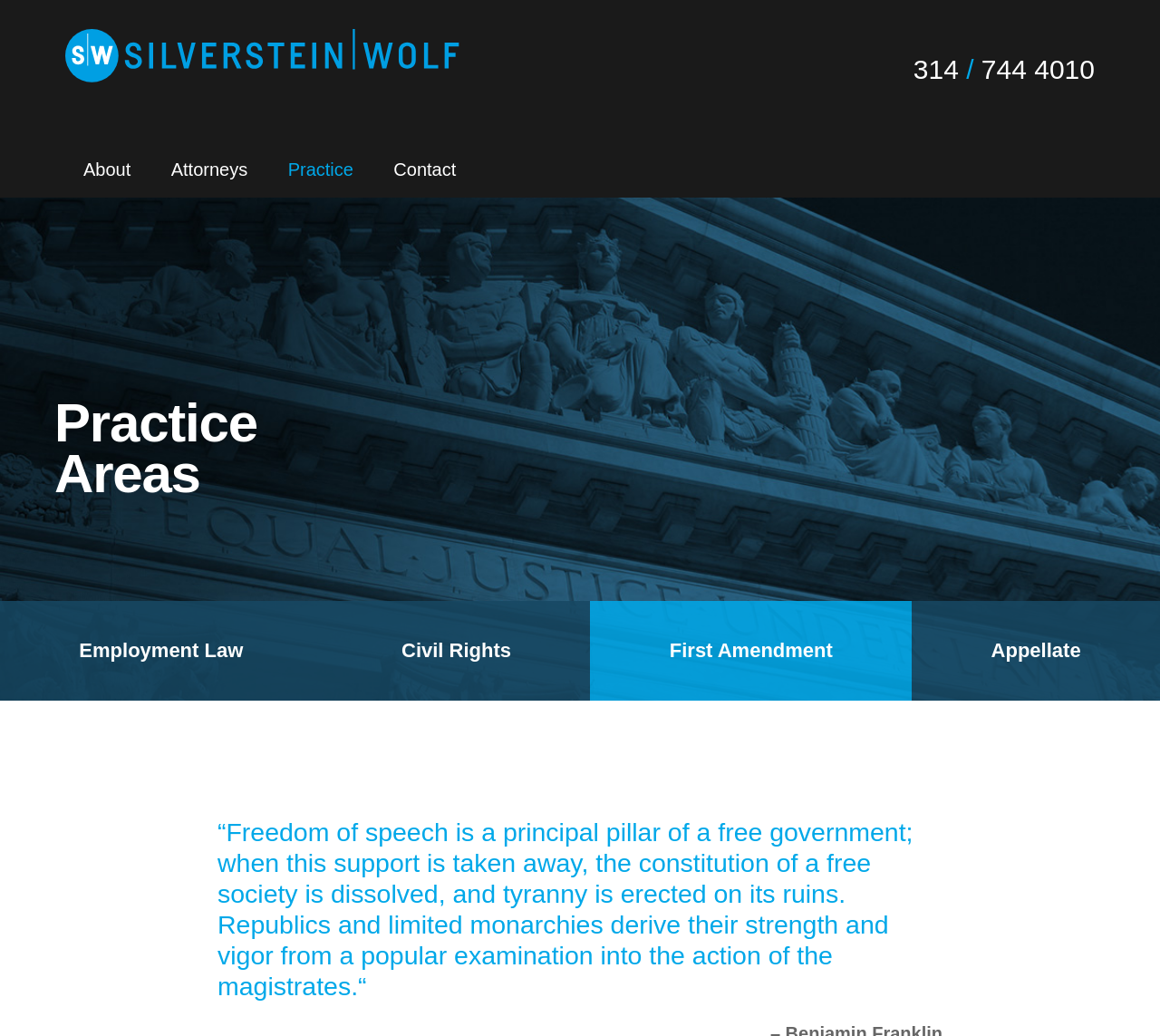Provide the bounding box coordinates of the area you need to click to execute the following instruction: "Read the quote about freedom of speech".

[0.188, 0.788, 0.812, 0.967]